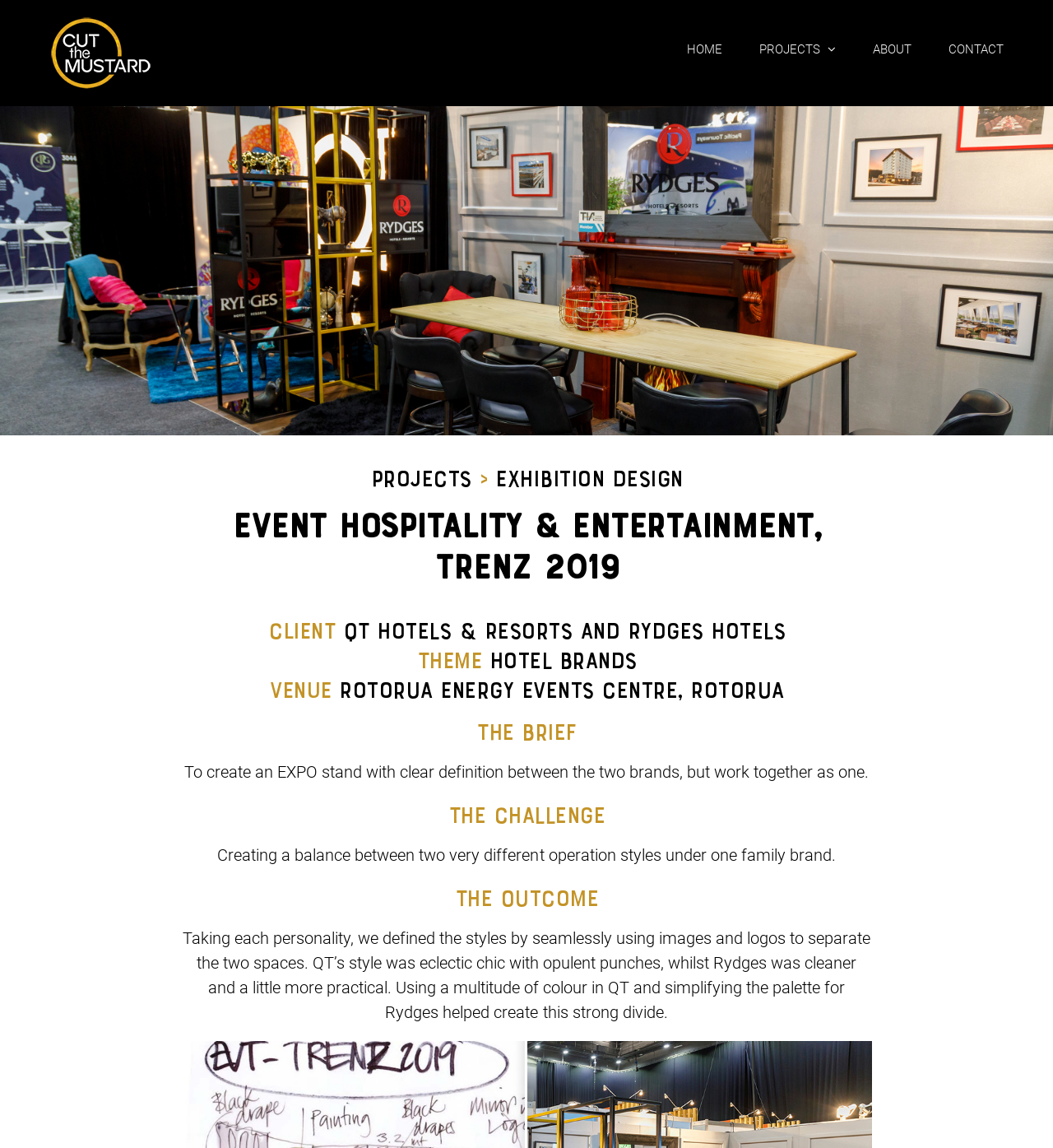Ascertain the bounding box coordinates for the UI element detailed here: "Projects". The coordinates should be provided as [left, top, right, bottom] with each value being a float between 0 and 1.

[0.352, 0.405, 0.447, 0.429]